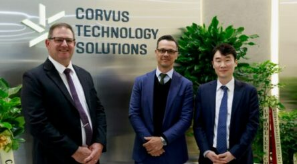Respond with a single word or phrase to the following question:
What is the attire of the professionals?

Formal